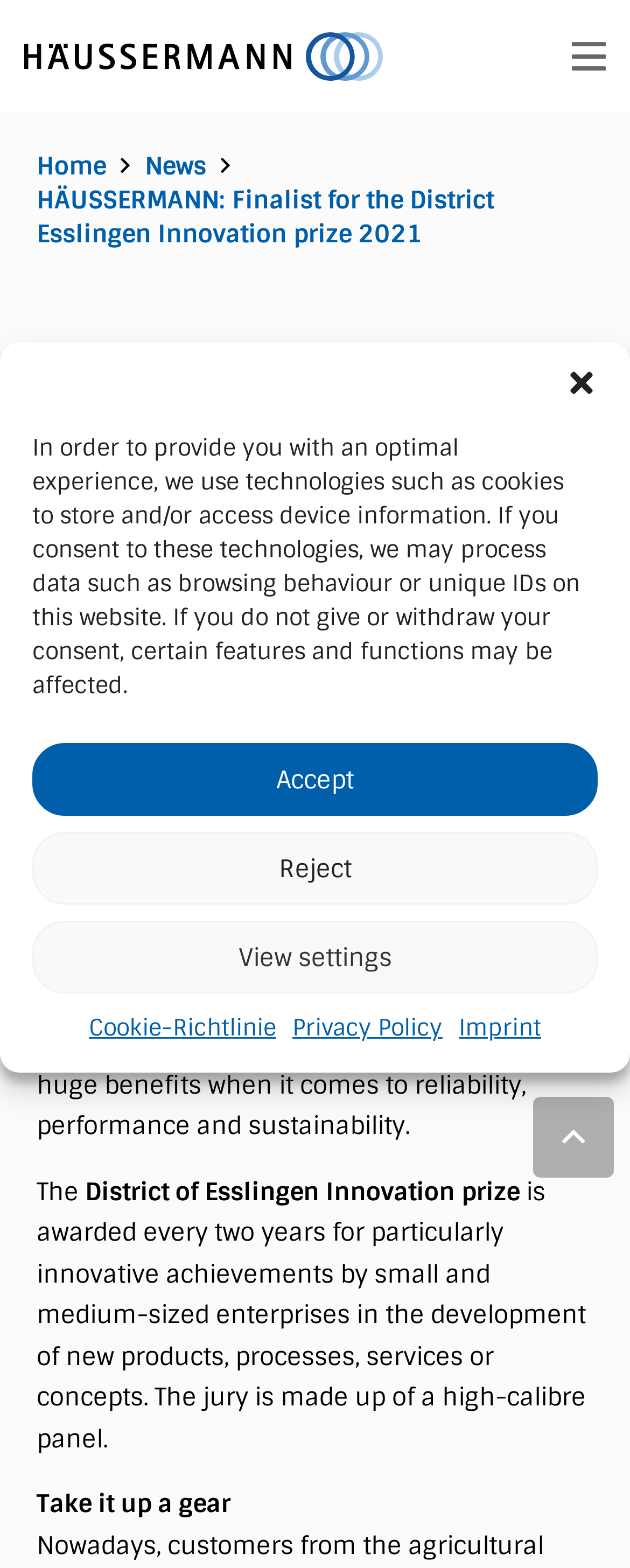Identify the bounding box coordinates of the section that should be clicked to achieve the task described: "Click the 'Close dialog' button".

[0.897, 0.234, 0.949, 0.255]